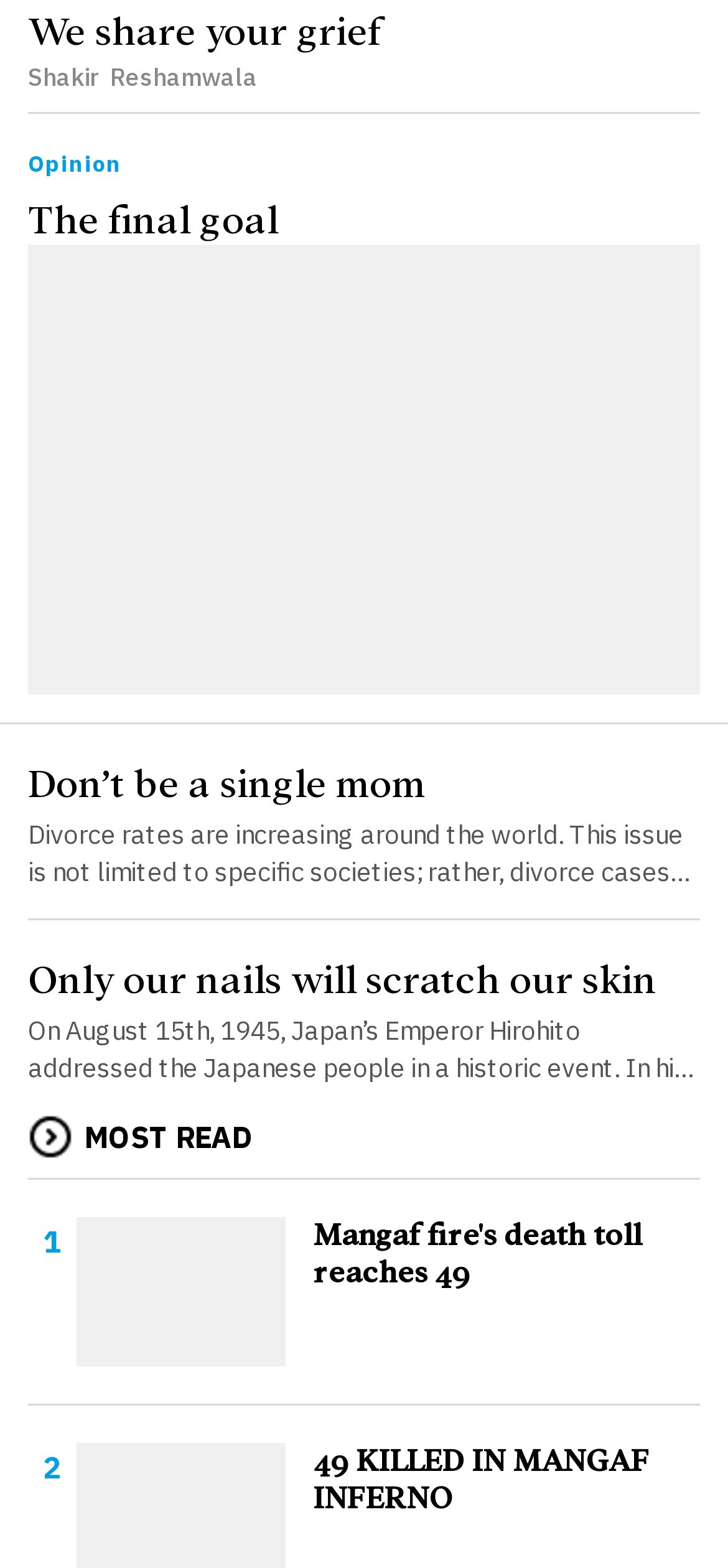What is the topic of the article with the image of a building on fire?
Based on the content of the image, thoroughly explain and answer the question.

I determined the answer by looking at the image with the description 'Kuwaiti security forces gather at a building which was ingulfed by fire, in Kuwait City, on June 12, 2024.' and the surrounding text, which indicates that the article is about a building fire in Kuwait.